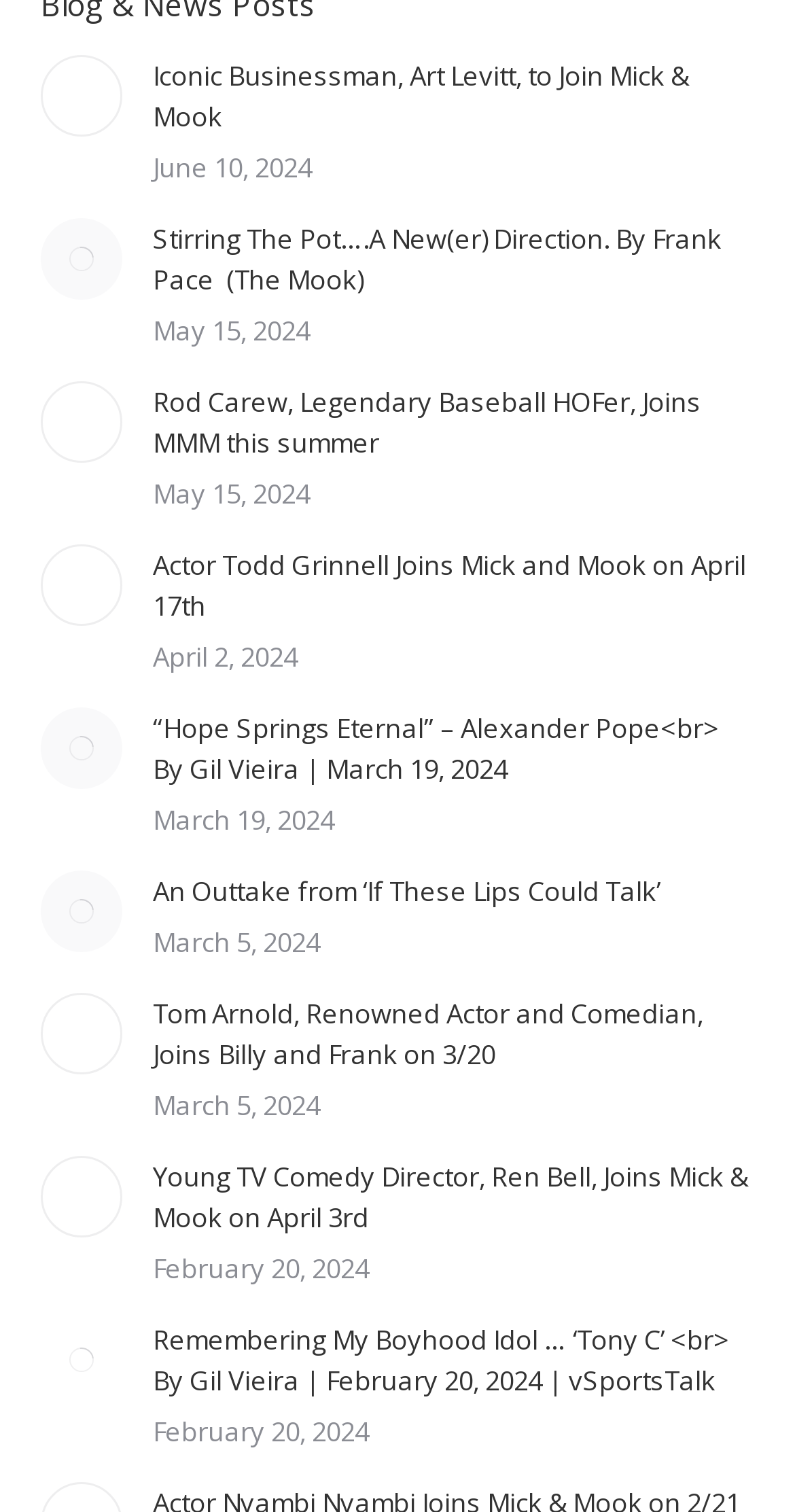Determine the bounding box coordinates for the region that must be clicked to execute the following instruction: "View the post dated 'June 10, 2024'".

[0.192, 0.098, 0.392, 0.123]